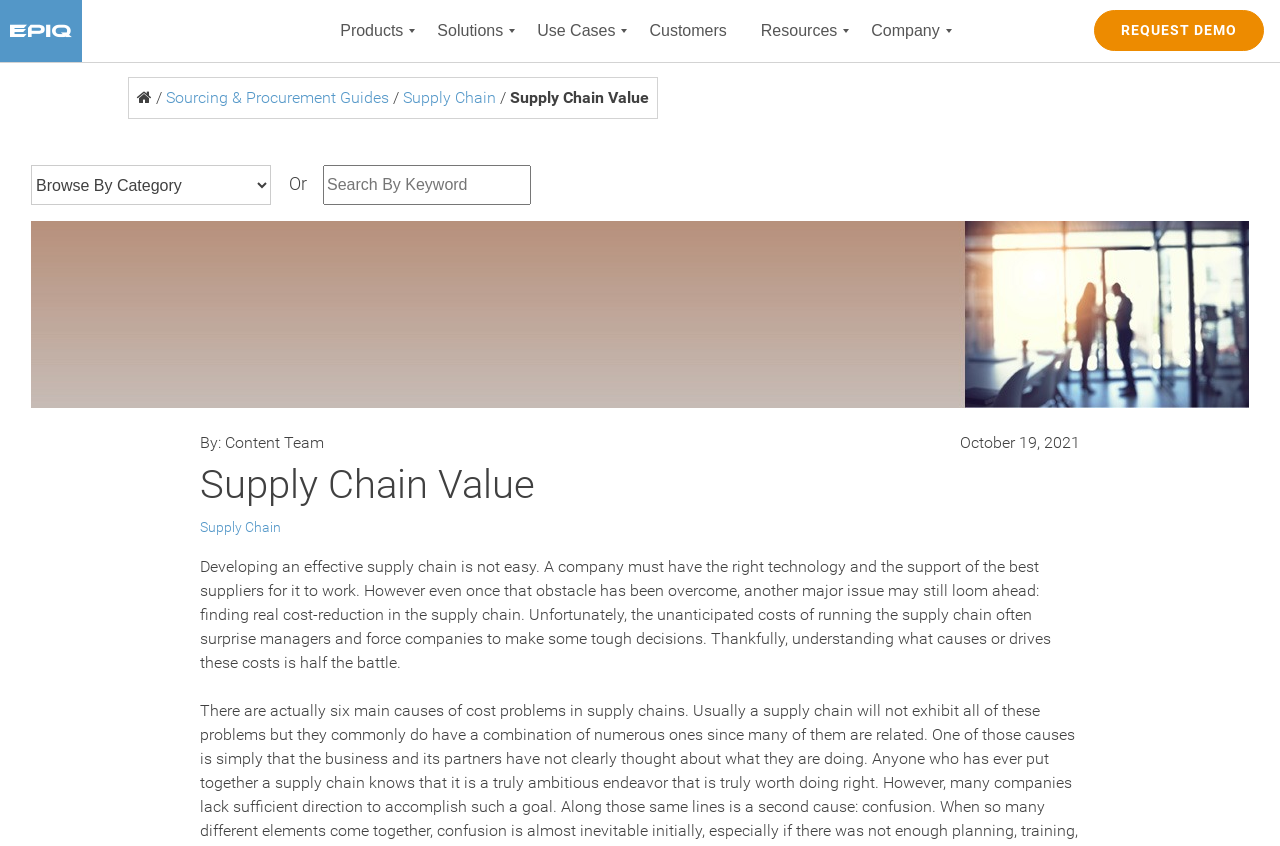Locate the bounding box coordinates of the clickable area needed to fulfill the instruction: "Click the Products menu item".

[0.253, 0.0, 0.328, 0.073]